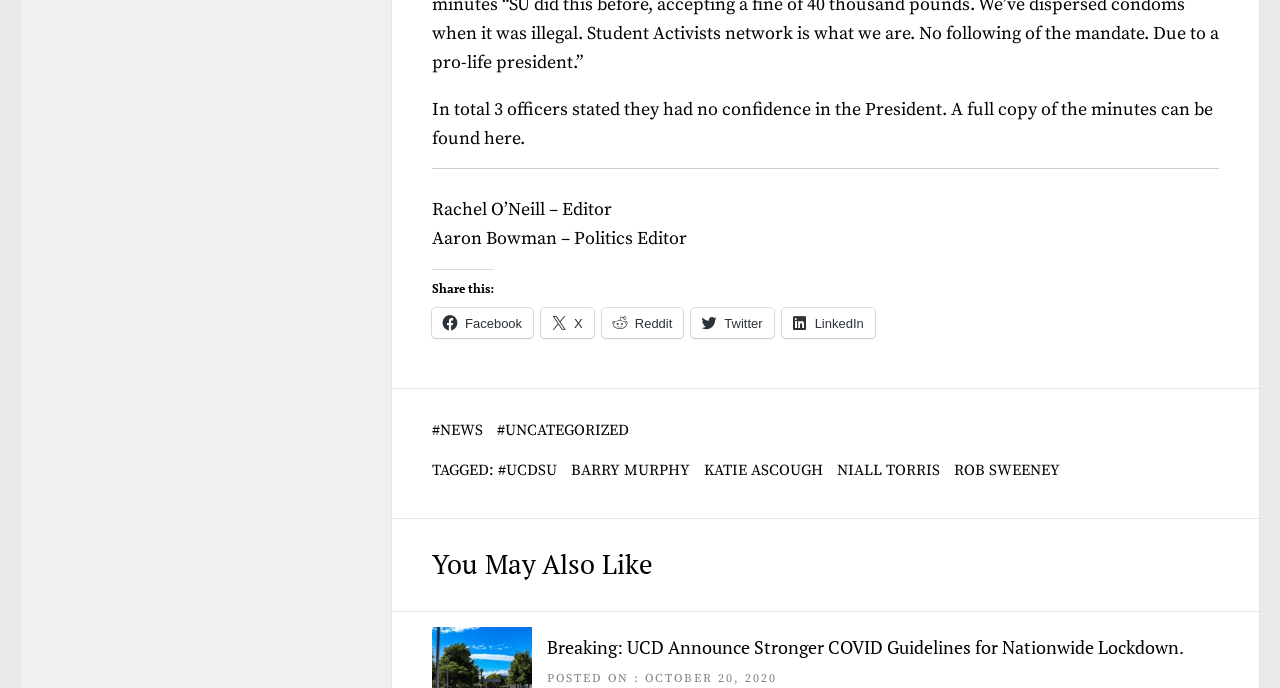Identify the bounding box coordinates for the UI element described as follows: "Barry Murphy". Ensure the coordinates are four float numbers between 0 and 1, formatted as [left, top, right, bottom].

[0.446, 0.667, 0.547, 0.703]